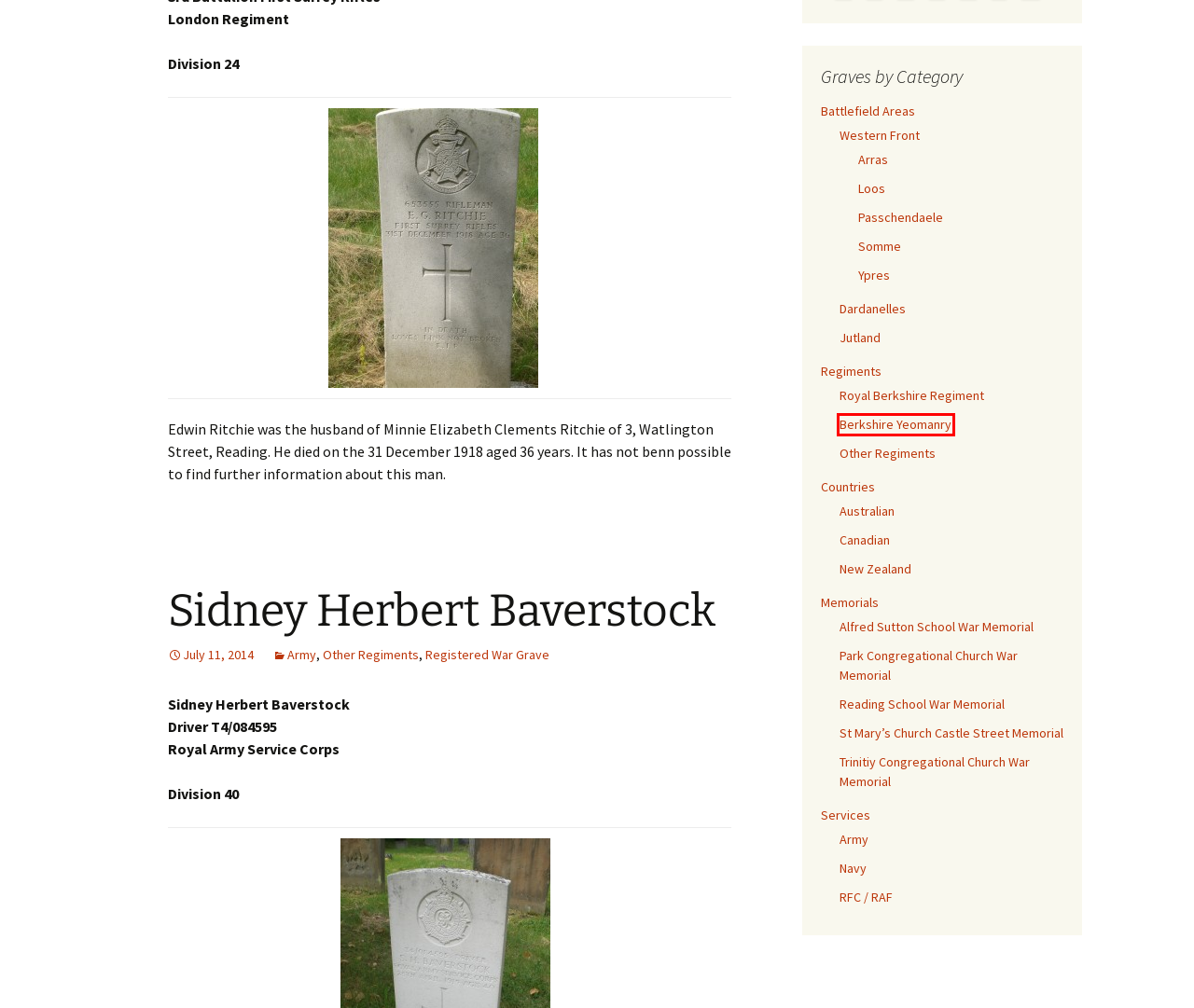Examine the screenshot of a webpage featuring a red bounding box and identify the best matching webpage description for the new page that results from clicking the element within the box. Here are the options:
A. Berkshire Yeomanry Archives - War Graves in the Old Reading Cemetery
B. Map - War Graves in the Old Reading Cemetery
C. Navy Archives - War Graves in the Old Reading Cemetery
D. Services Archives - War Graves in the Old Reading Cemetery
E. RFC / RAF Archives - War Graves in the Old Reading Cemetery
F. Sidney Herbert Baverstock - War Graves in the Old Reading Cemetery
G. Western Front Archives - War Graves in the Old Reading Cemetery
H. Royal Berkshire Regiment Archives - War Graves in the Old Reading Cemetery

A